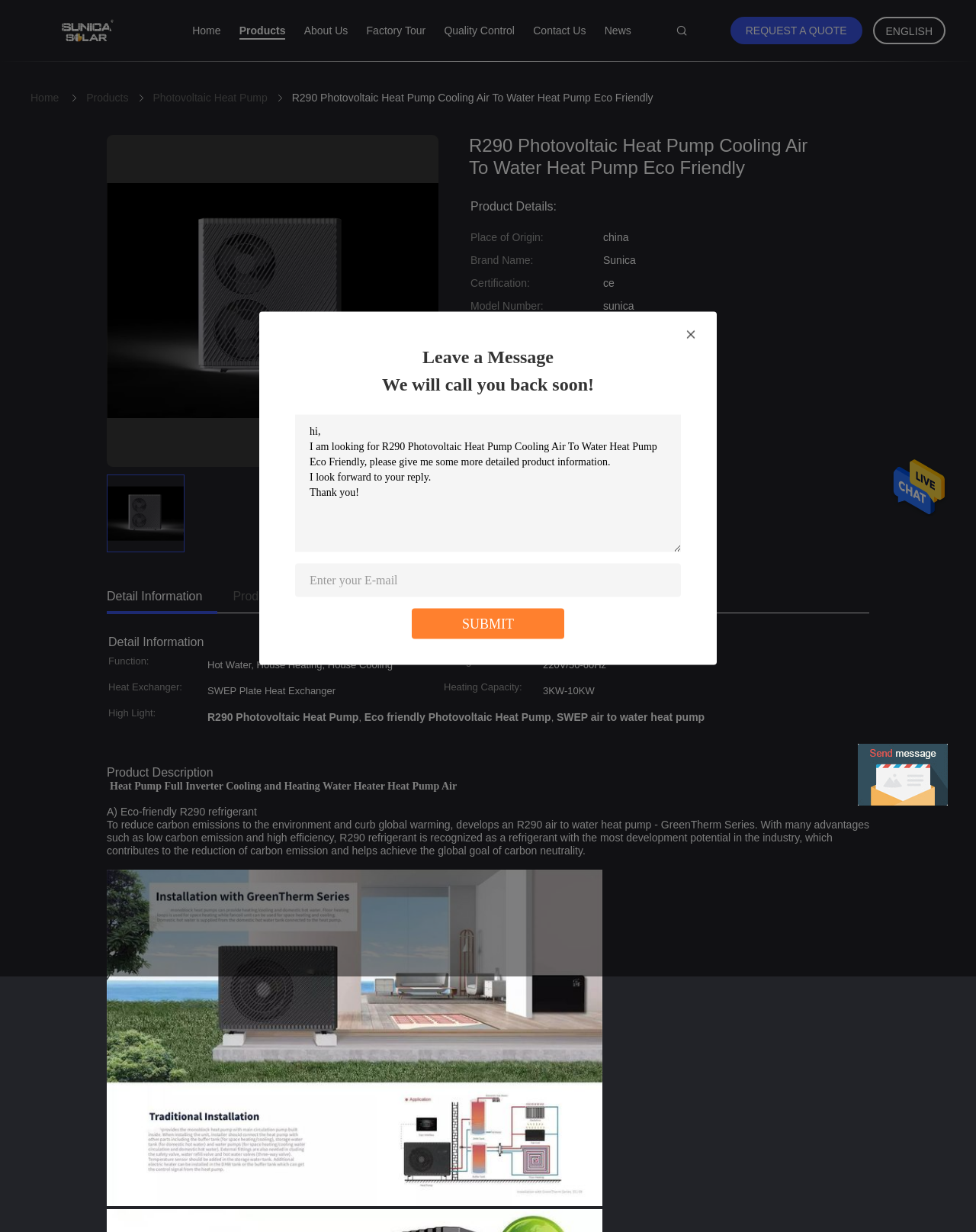Extract the main headline from the webpage and generate its text.

R290 Photovoltaic Heat Pump Cooling Air To Water Heat Pump Eco Friendly